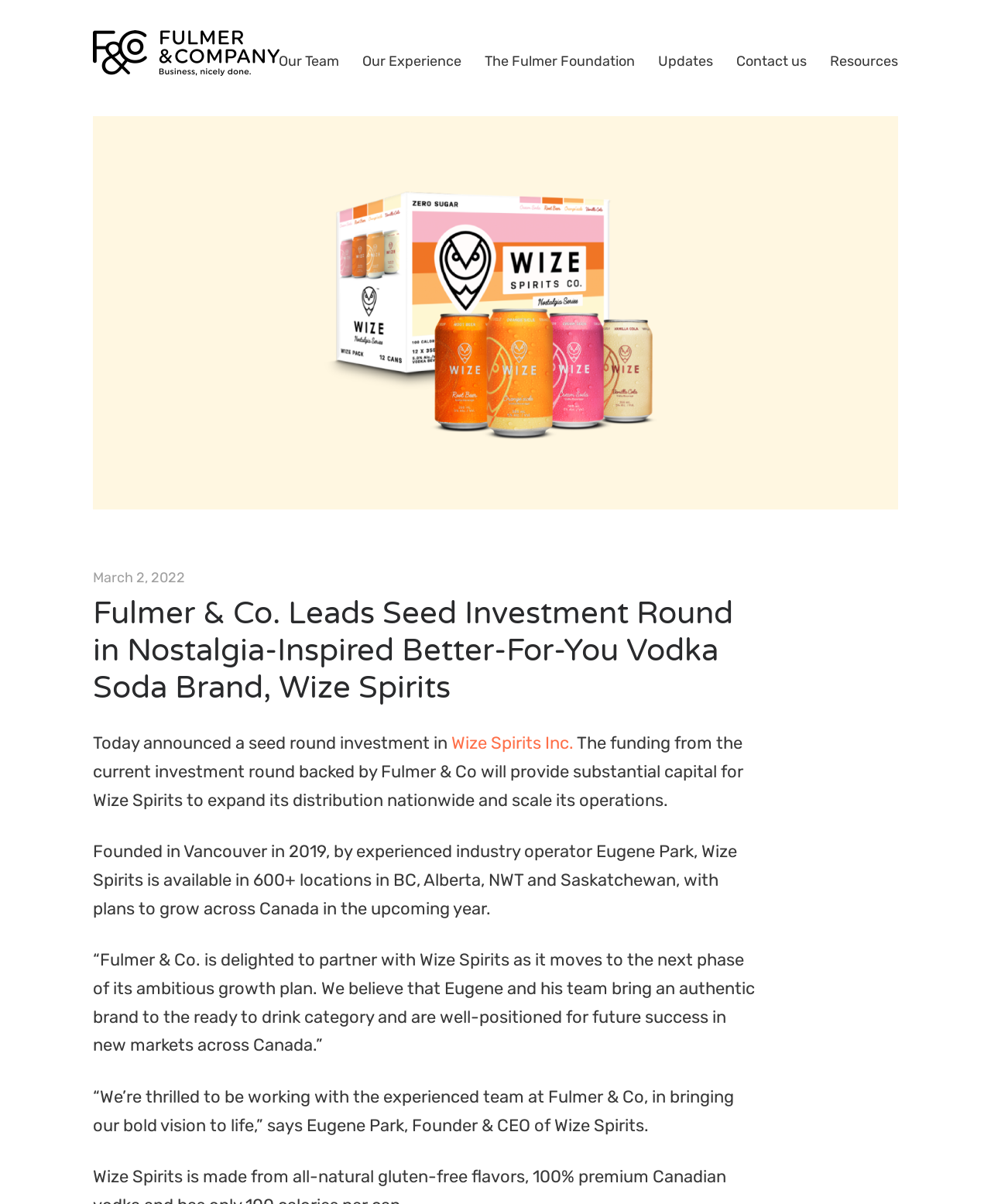Who is the founder and CEO of Wize Spirits?
Can you provide a detailed and comprehensive answer to the question?

The answer can be found in the text 'Founded in Vancouver in 2019, by experienced industry operator Eugene Park, Wize Spirits...' which mentions that Eugene Park is the founder, and later in the text '“We’re thrilled to be working with the experienced team at Fulmer & Co, in bringing our bold vision to life,” says Eugene Park, Founder & CEO of Wize Spirits.' which confirms that he is also the CEO.